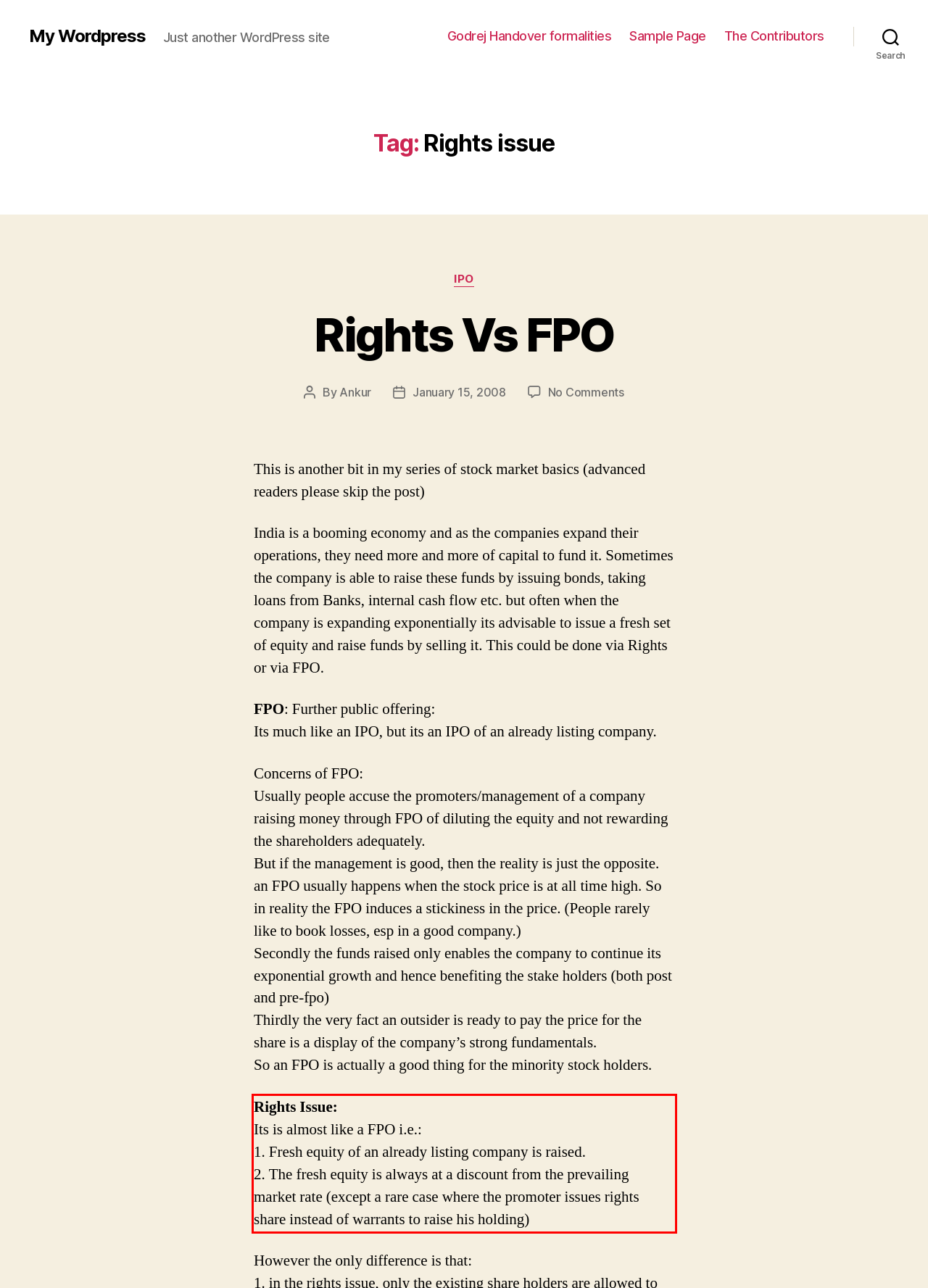Please look at the screenshot provided and find the red bounding box. Extract the text content contained within this bounding box.

Rights Issue: Its is almost like a FPO i.e.: 1. Fresh equity of an already listing company is raised. 2. The fresh equity is always at a discount from the prevailing market rate (except a rare case where the promoter issues rights share instead of warrants to raise his holding)